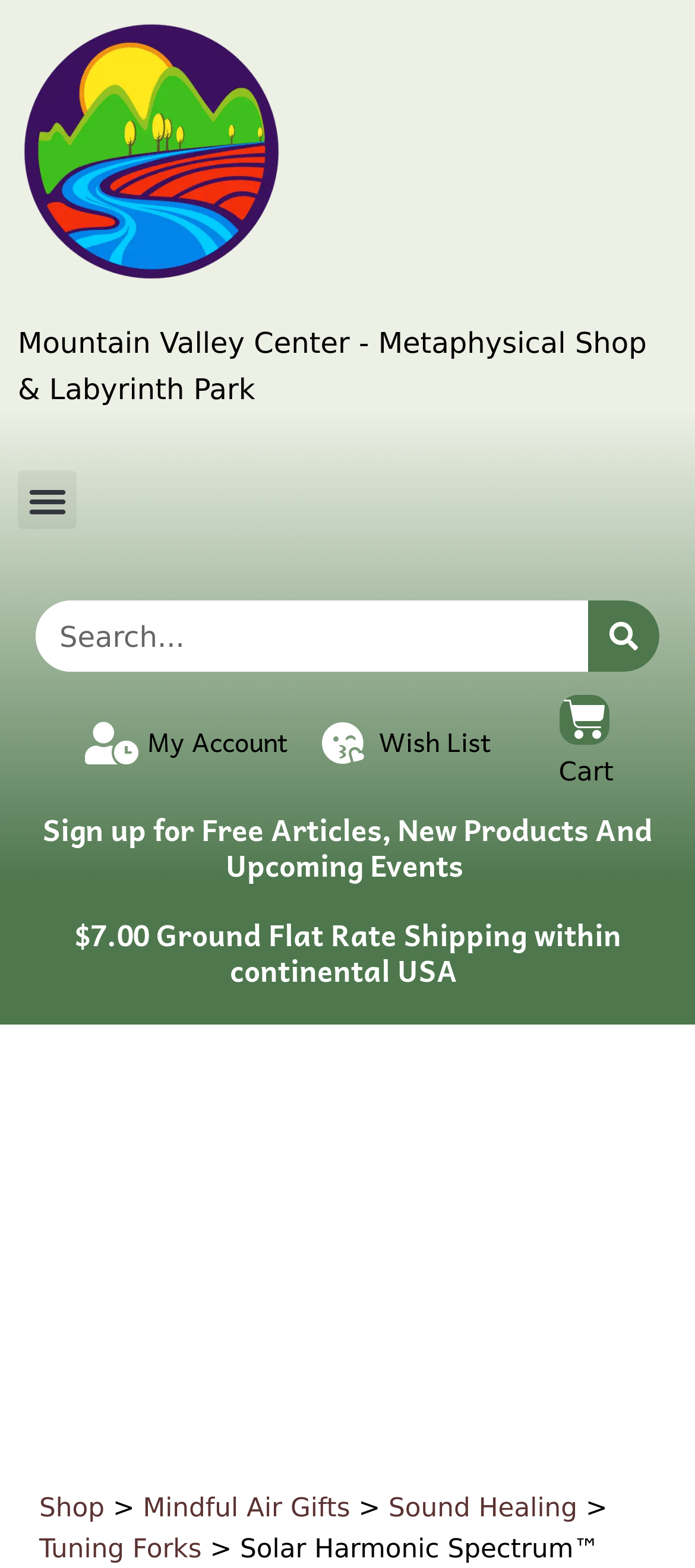What is the main title displayed on this webpage?

Solar Harmonic Spectrum™